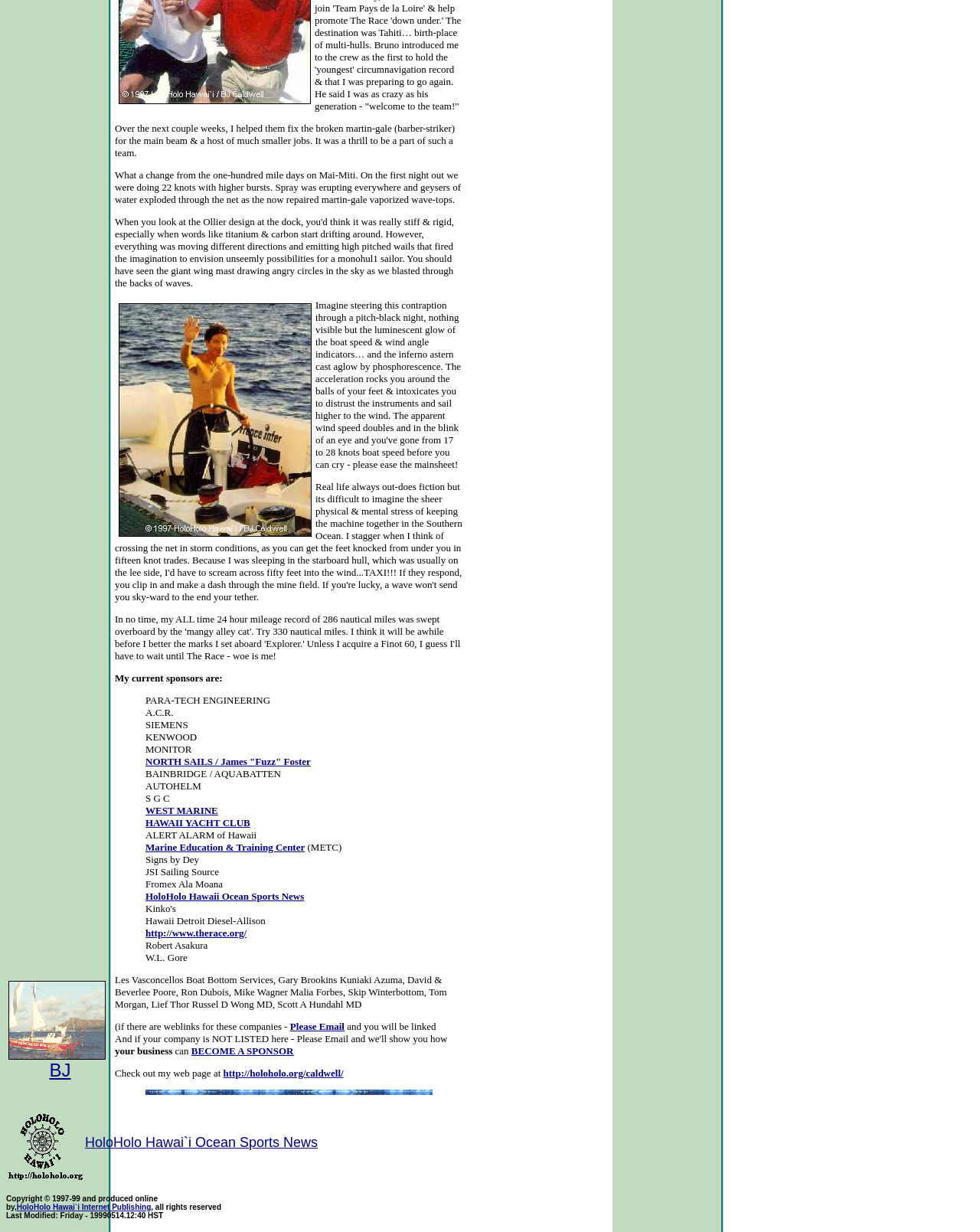Refer to the image and offer a detailed explanation in response to the question: What is the name of the first sponsor?

The webpage lists the current sponsors, and the first one mentioned is PARA-TECH ENGINEERING.